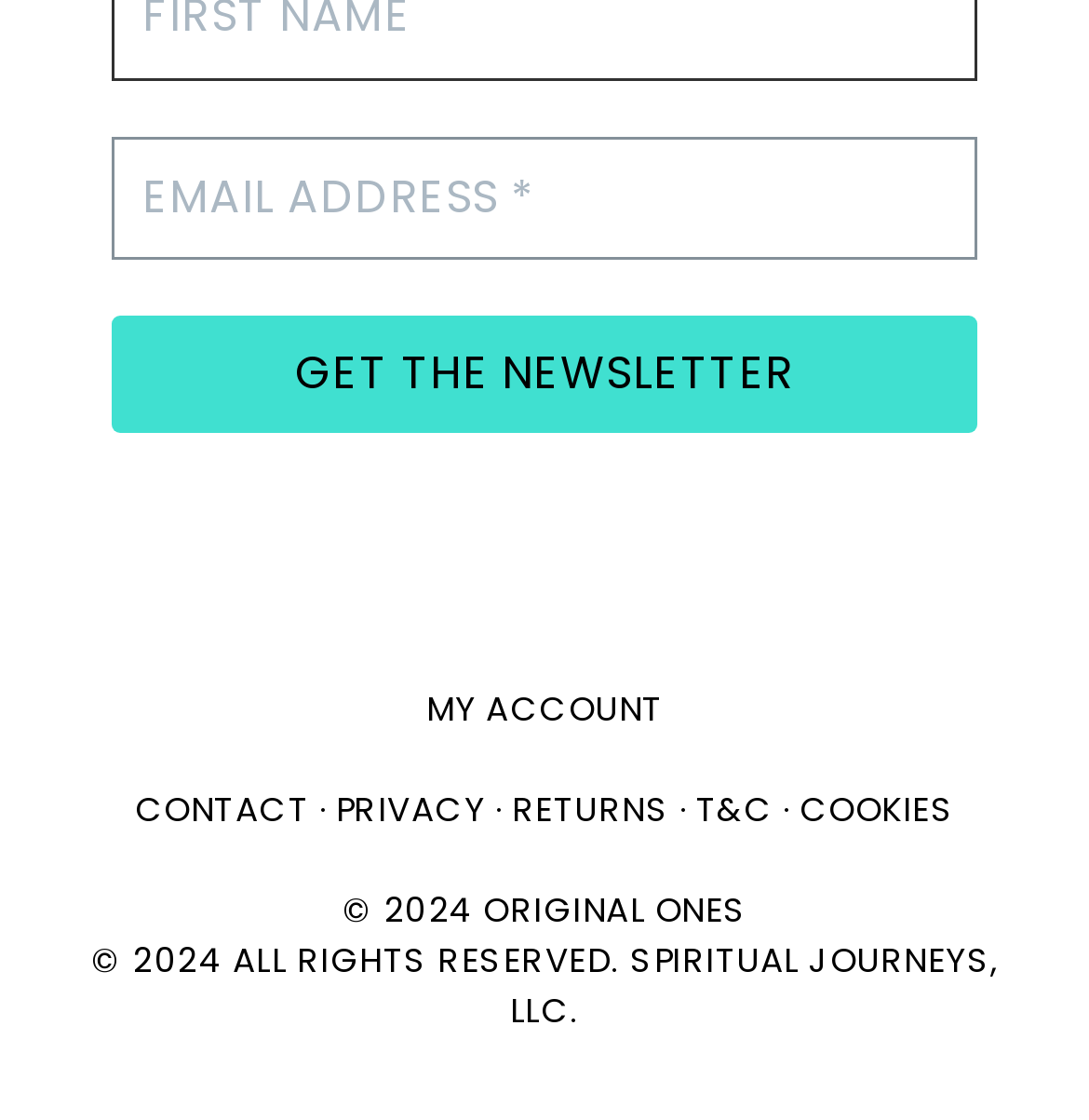Specify the bounding box coordinates of the element's region that should be clicked to achieve the following instruction: "Enter email address". The bounding box coordinates consist of four float numbers between 0 and 1, in the format [left, top, right, bottom].

[0.103, 0.121, 0.897, 0.232]